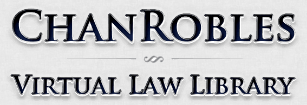Compose a detailed narrative for the image.

The image features the logo of "ChanRobles Virtual Law Library," a notable online resource for legal information and resources. The design prominently displays the name in a sophisticated font, suggesting a commitment to professionalism and accessibility in legal studies. The logo reflects the library's dedication to providing access to a comprehensive range of legal materials, including jurisprudence, laws, statutes, and codes, particularly for Philippine law. This resource is an essential tool for legal professionals, students, and researchers seeking authoritative information in the field of law.